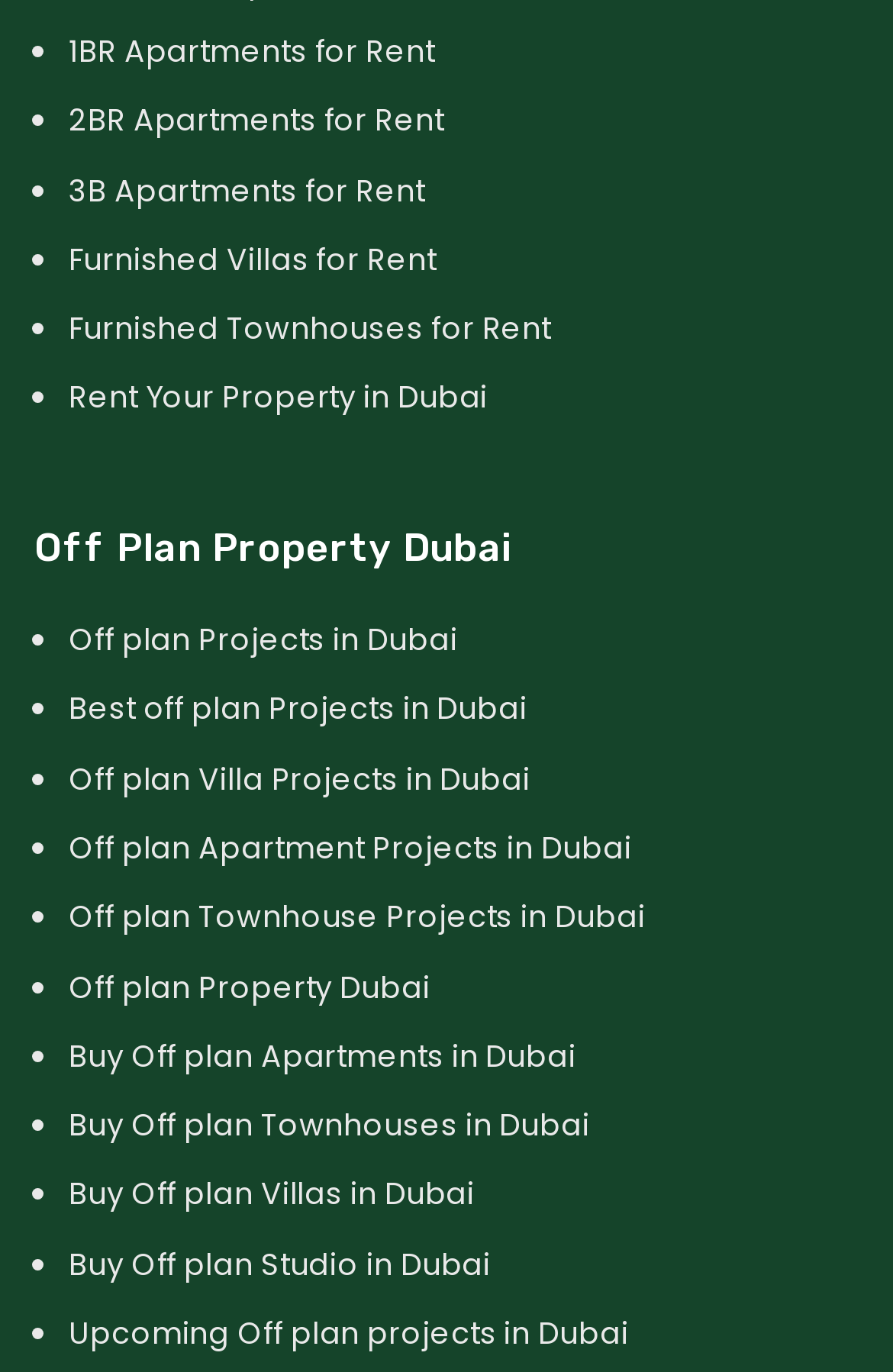Identify the bounding box coordinates of the region that needs to be clicked to carry out this instruction: "Learn about Upcoming Off plan projects in Dubai". Provide these coordinates as four float numbers ranging from 0 to 1, i.e., [left, top, right, bottom].

[0.077, 0.956, 0.704, 0.988]